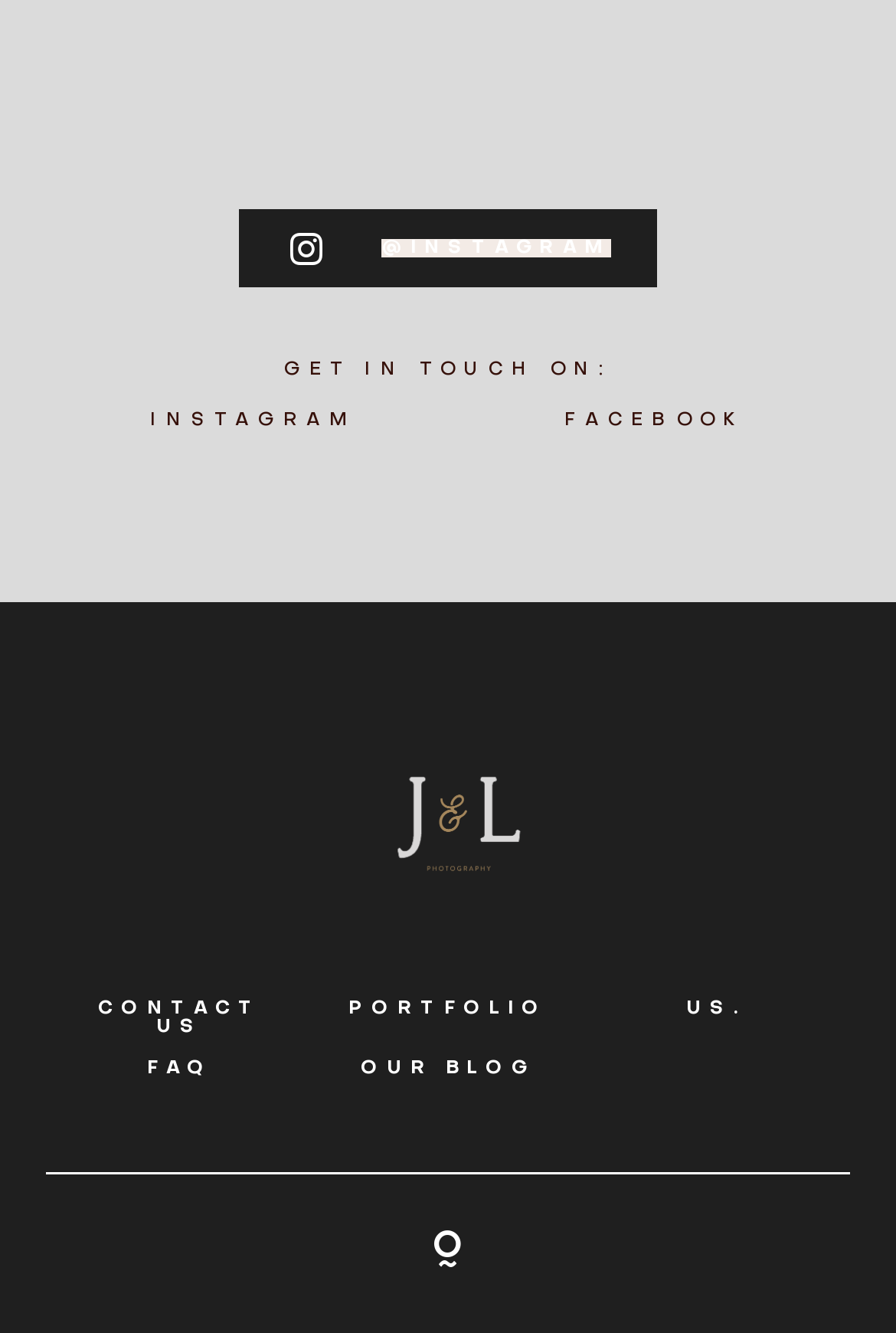Using the description "Our Blog", predict the bounding box of the relevant HTML element.

[0.403, 0.795, 0.597, 0.808]